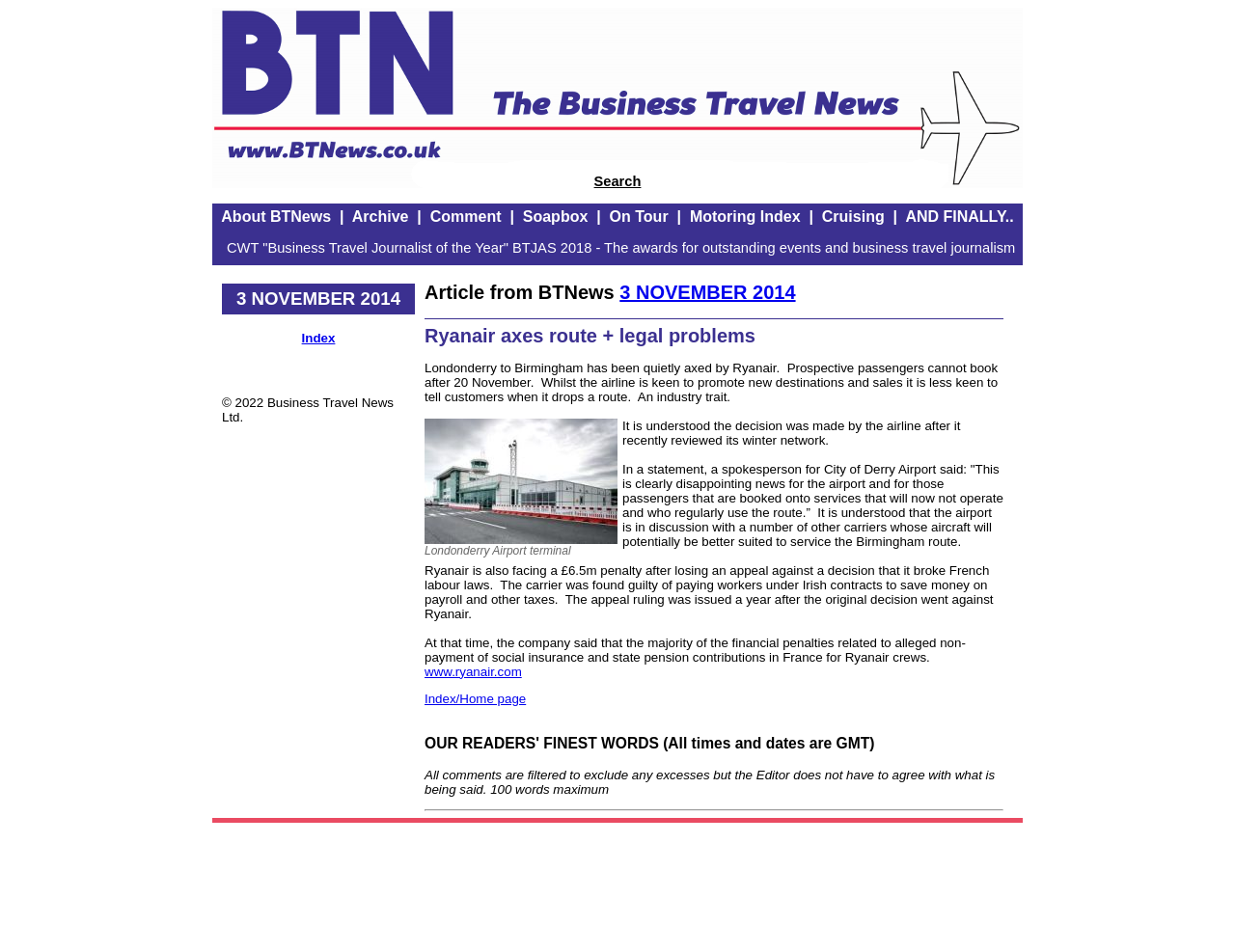Locate the bounding box coordinates of the element's region that should be clicked to carry out the following instruction: "View the archive". The coordinates need to be four float numbers between 0 and 1, i.e., [left, top, right, bottom].

[0.285, 0.219, 0.331, 0.236]